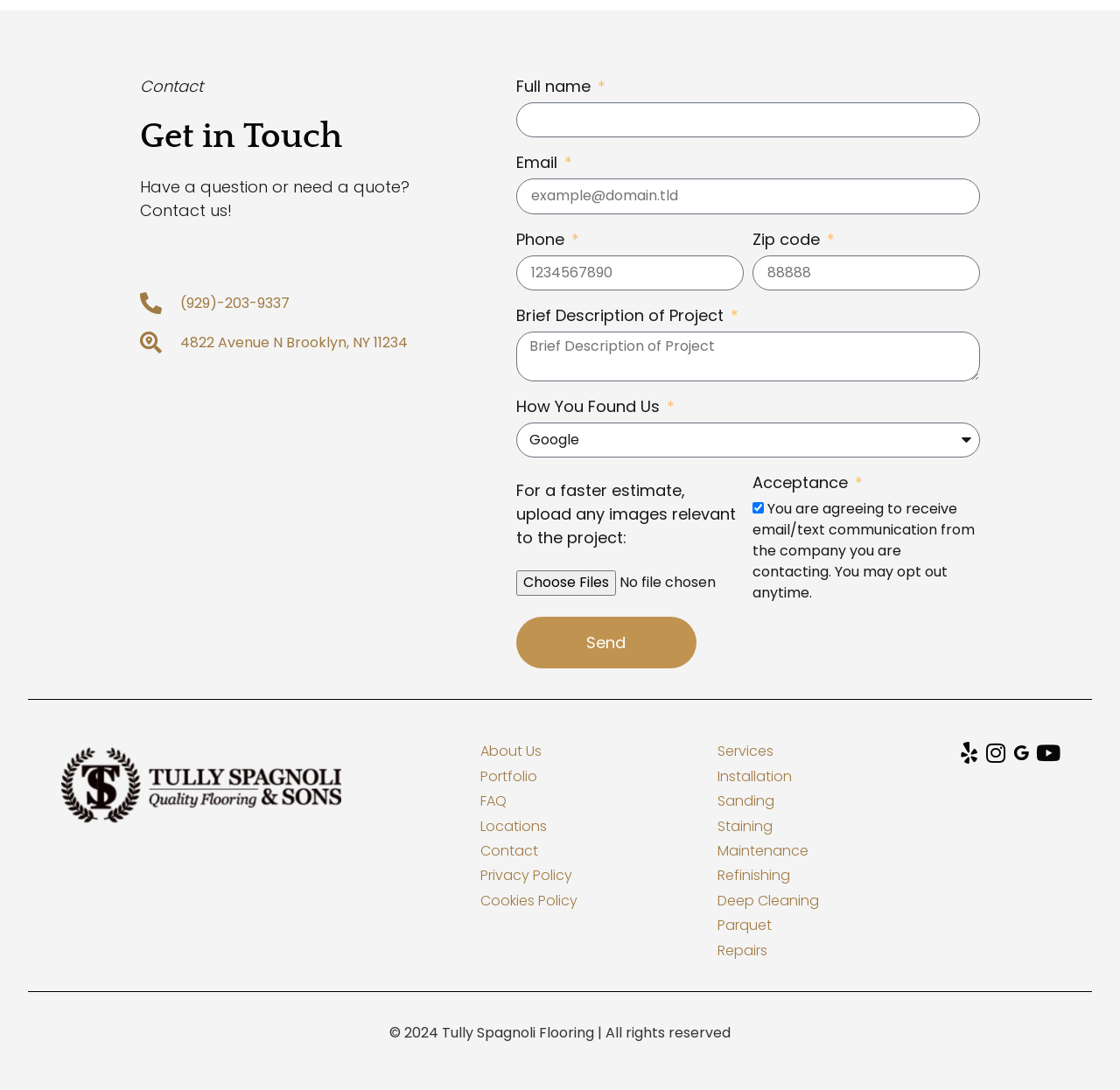Can you pinpoint the bounding box coordinates for the clickable element required for this instruction: "view plant care tips"? The coordinates should be four float numbers between 0 and 1, i.e., [left, top, right, bottom].

None